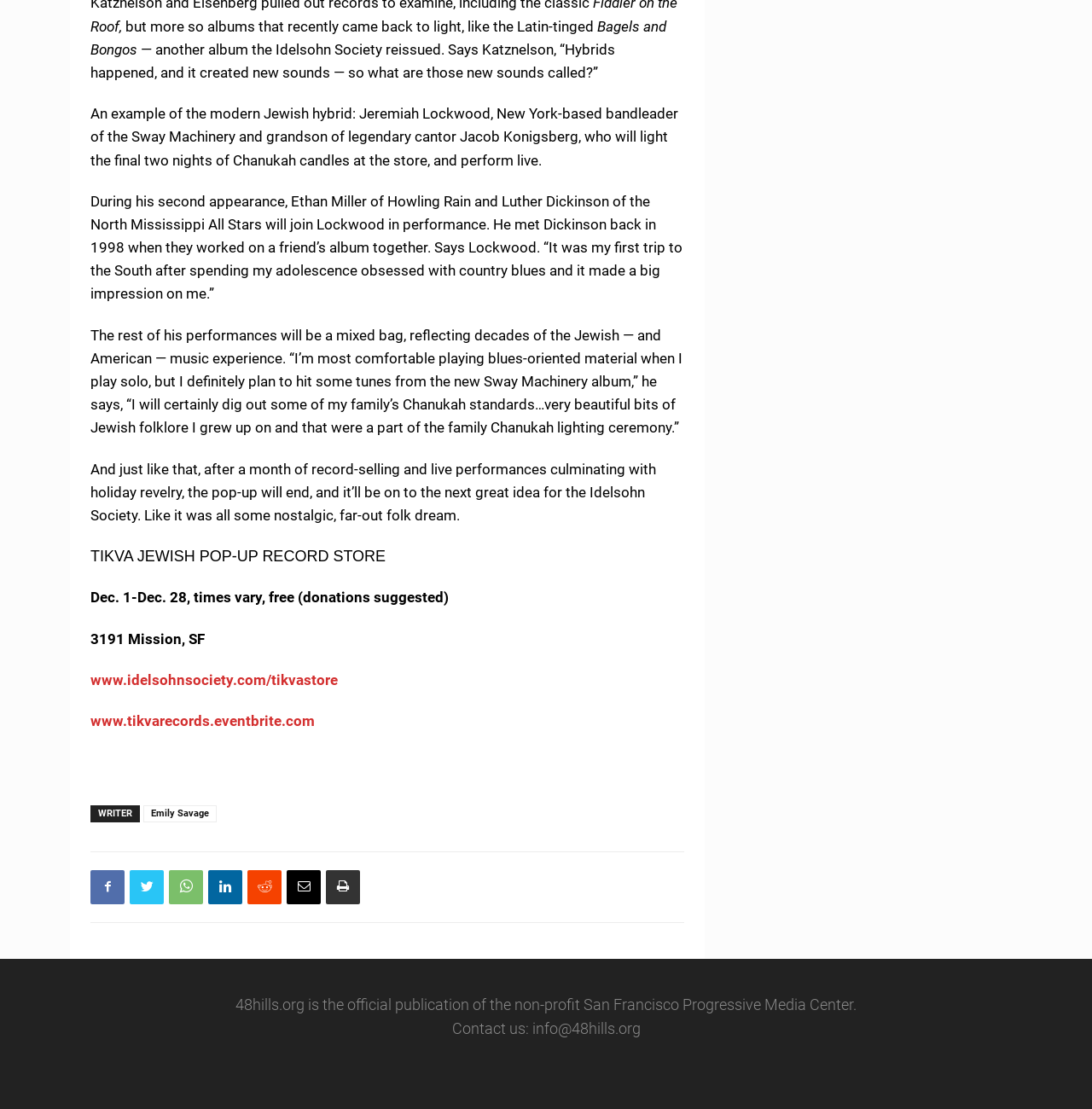Pinpoint the bounding box coordinates of the clickable area necessary to execute the following instruction: "visit the Idelsohn Society website". The coordinates should be given as four float numbers between 0 and 1, namely [left, top, right, bottom].

[0.083, 0.605, 0.309, 0.621]